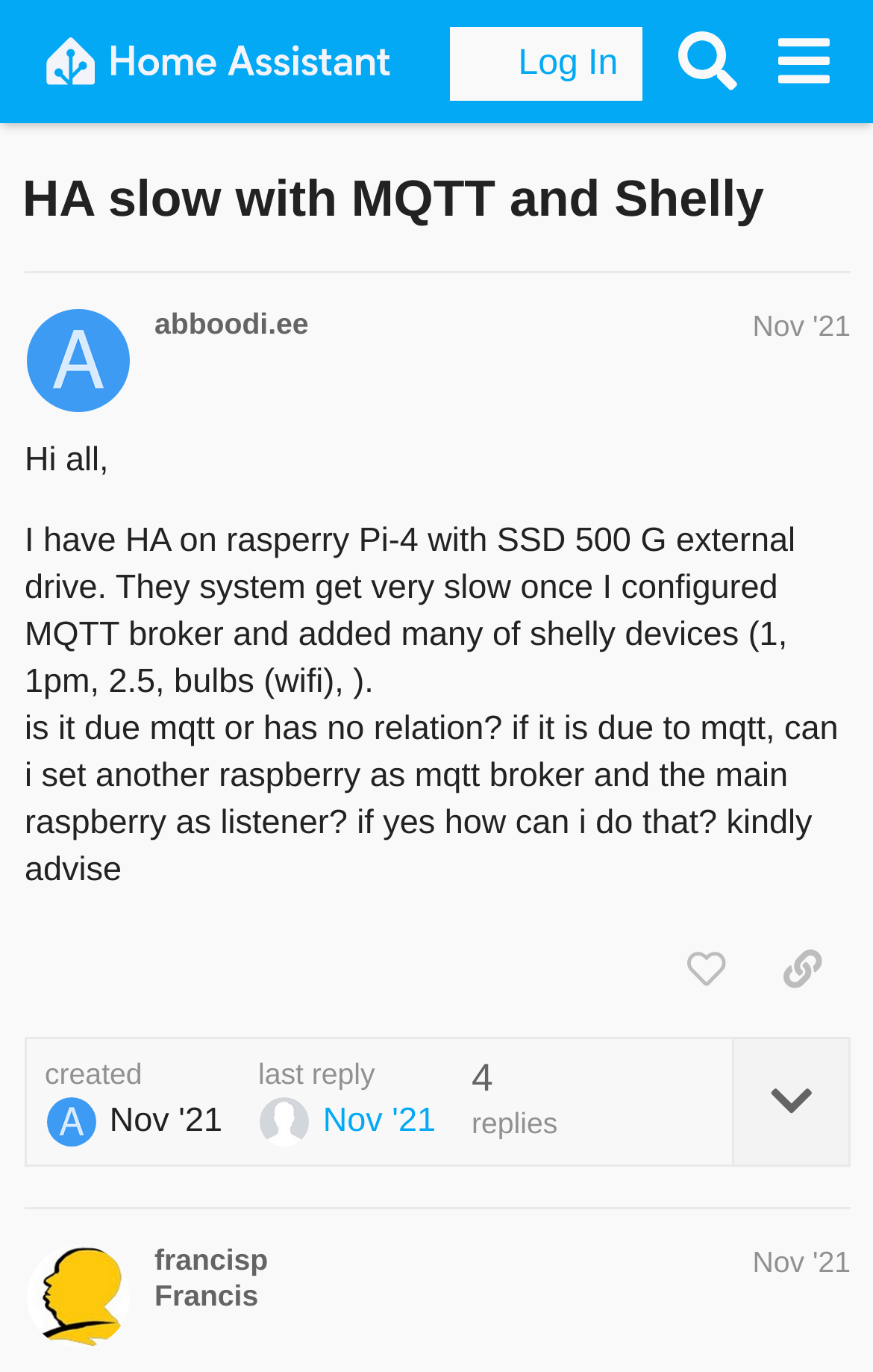Identify the bounding box coordinates of the clickable section necessary to follow the following instruction: "Search for topics". The coordinates should be presented as four float numbers from 0 to 1, i.e., [left, top, right, bottom].

[0.755, 0.01, 0.865, 0.08]